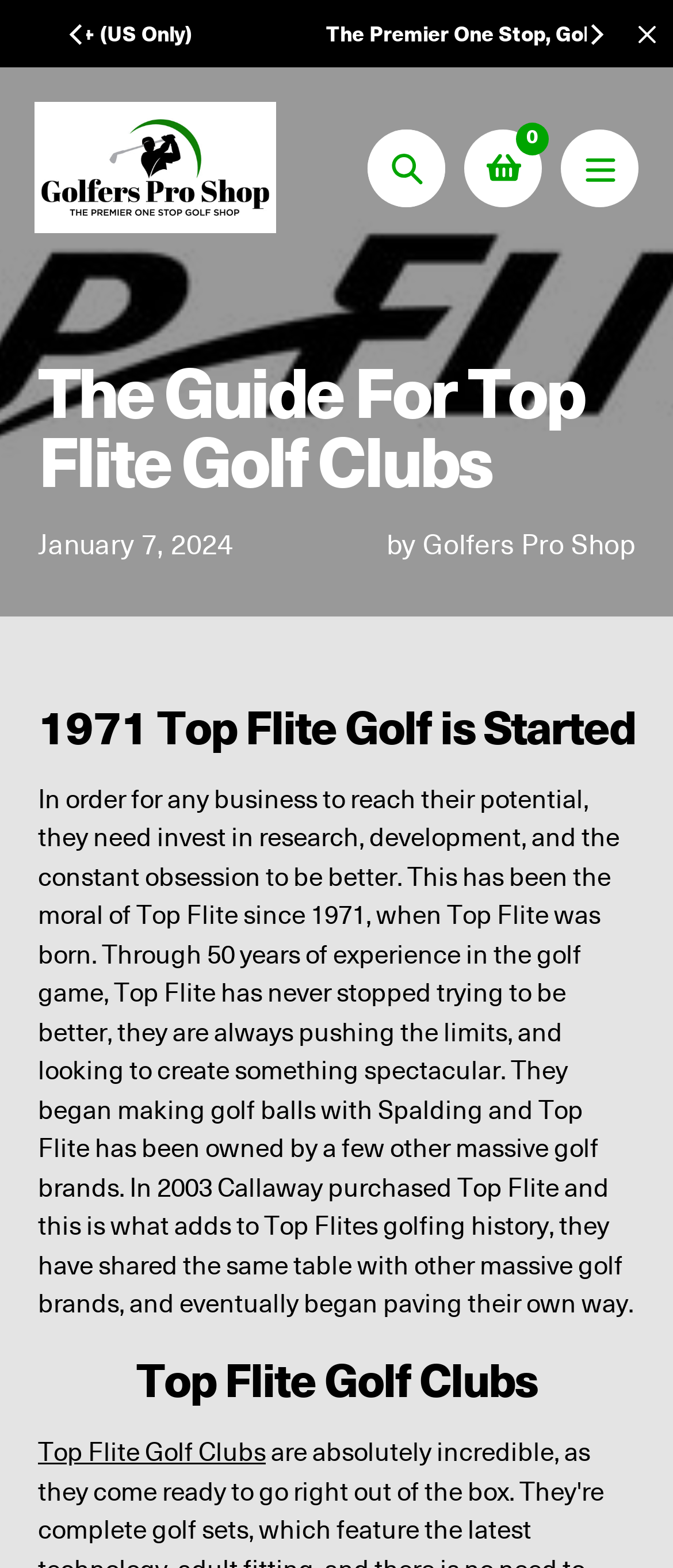When was Top Flite Golf started?
Using the information from the image, provide a comprehensive answer to the question.

The starting year of Top Flite Golf can be found in the heading element '1971 Top Flite Golf is Started' and also mentioned in the paragraph text 'This has been the moral of Top Flite since 1971, when Top Flite was born'.